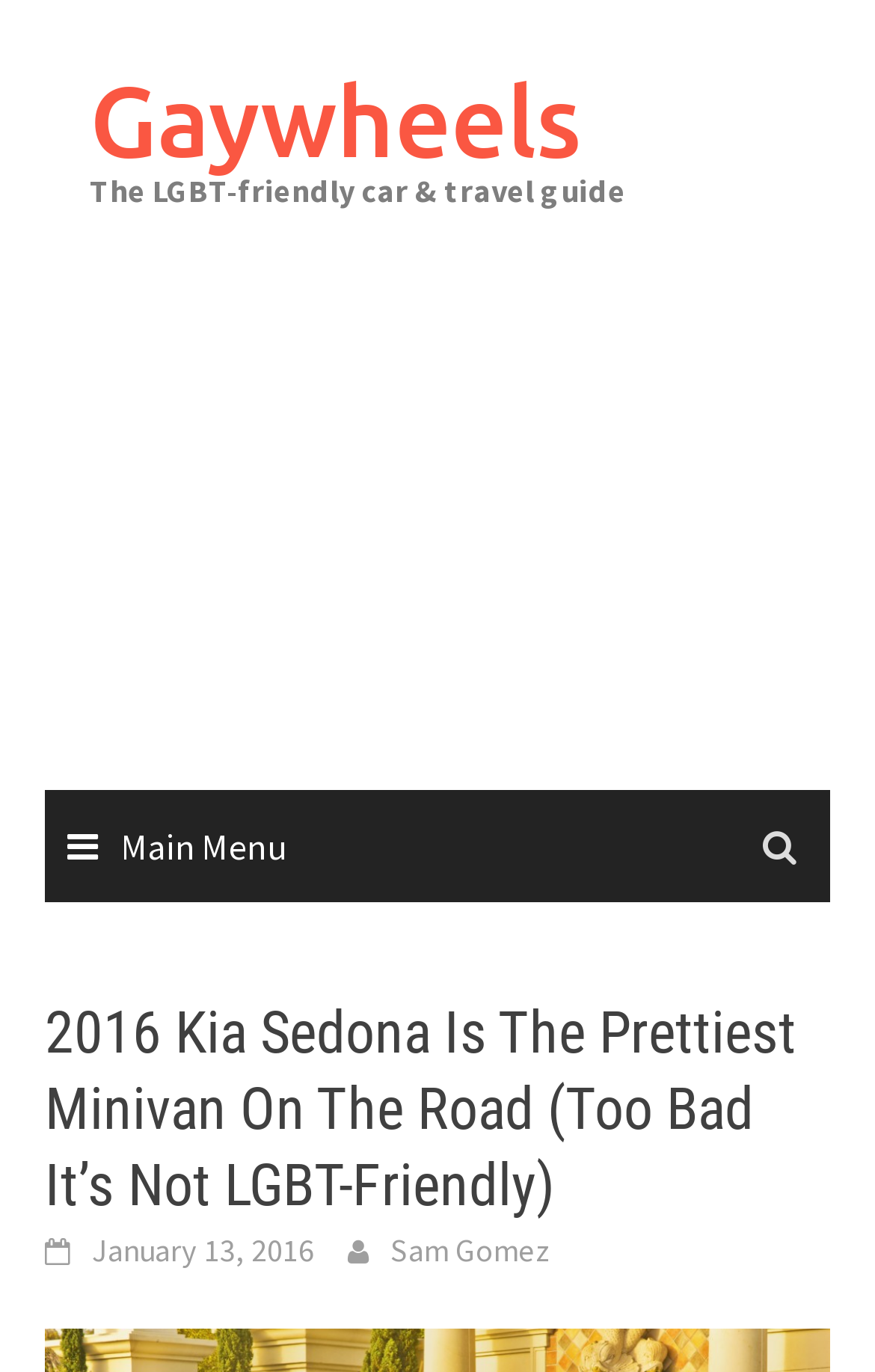When was the article published?
Based on the screenshot, answer the question with a single word or phrase.

January 13, 2016